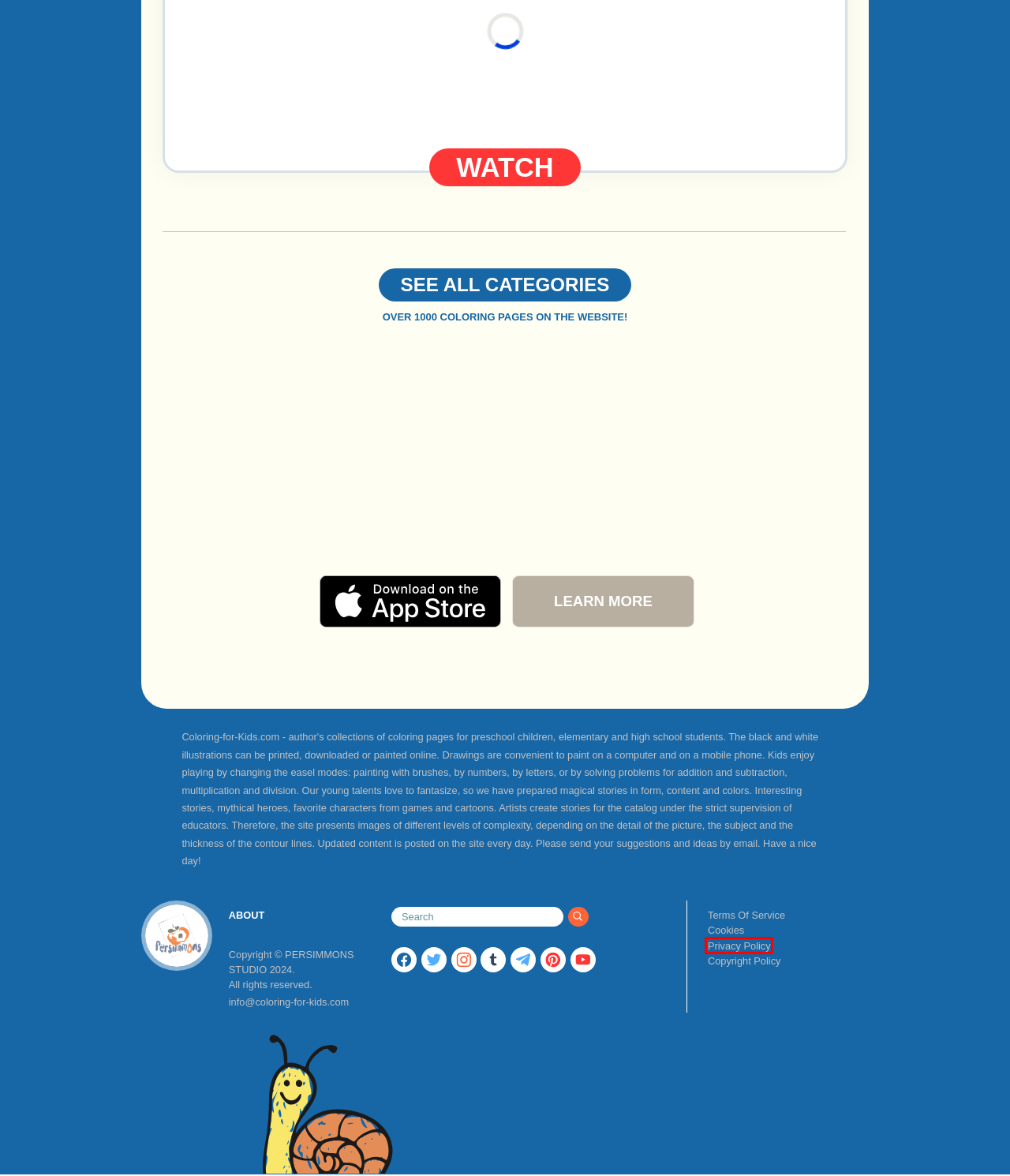Consider the screenshot of a webpage with a red bounding box and select the webpage description that best describes the new page that appears after clicking the element inside the red box. Here are the candidates:
A. Copyright Policy
B. Privacy Policy
C. Popular coloring pages ♥ Print, and Online for Free
D. Blog
E. Terms of Service - Coloring for  Kids - Persimmons Studio
F. Free printable coloring pages for kids 2 to 14 years old!
G. Persimo: Coloring pages & Game | Coloring-for-Kids.com
H. Persimmons Studio – Websites / Apps

B